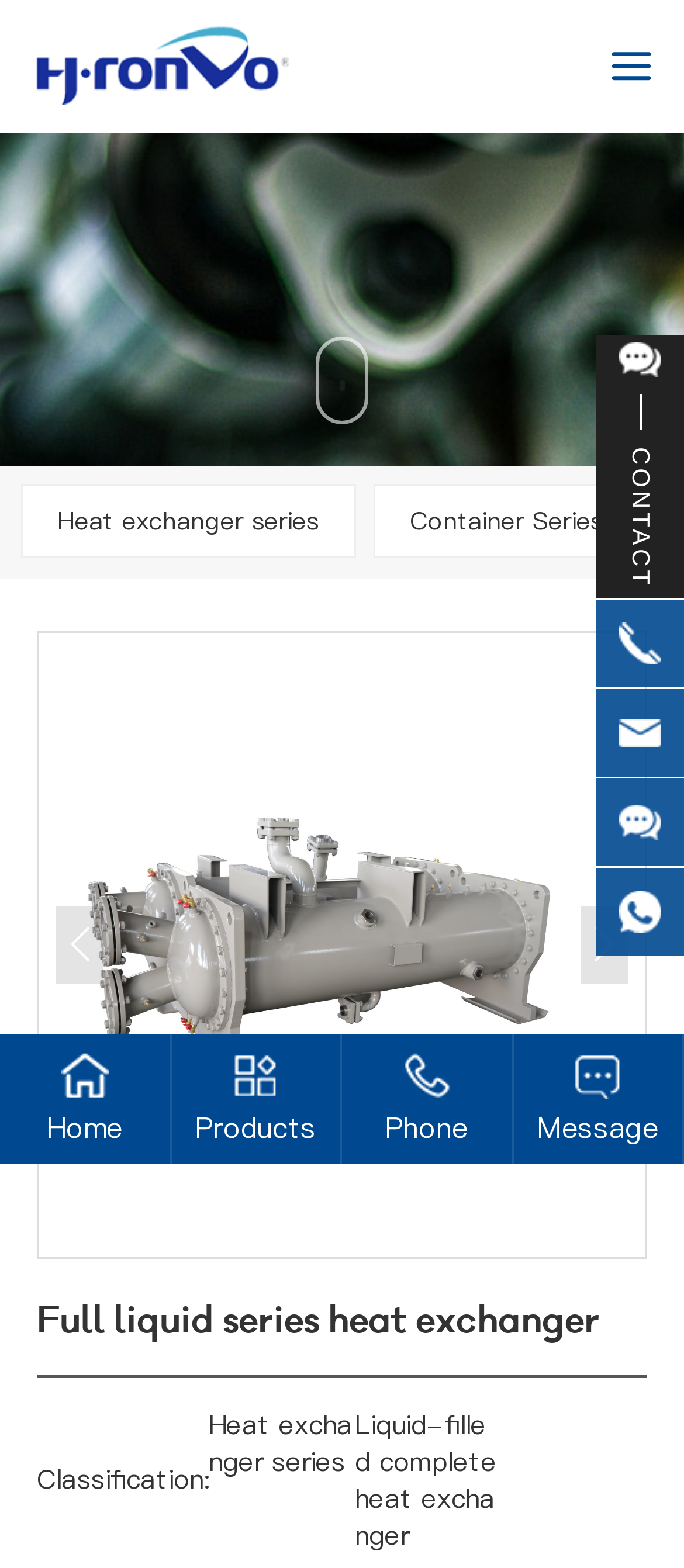What is the product category?
Using the image, answer in one word or phrase.

Heat exchanger series